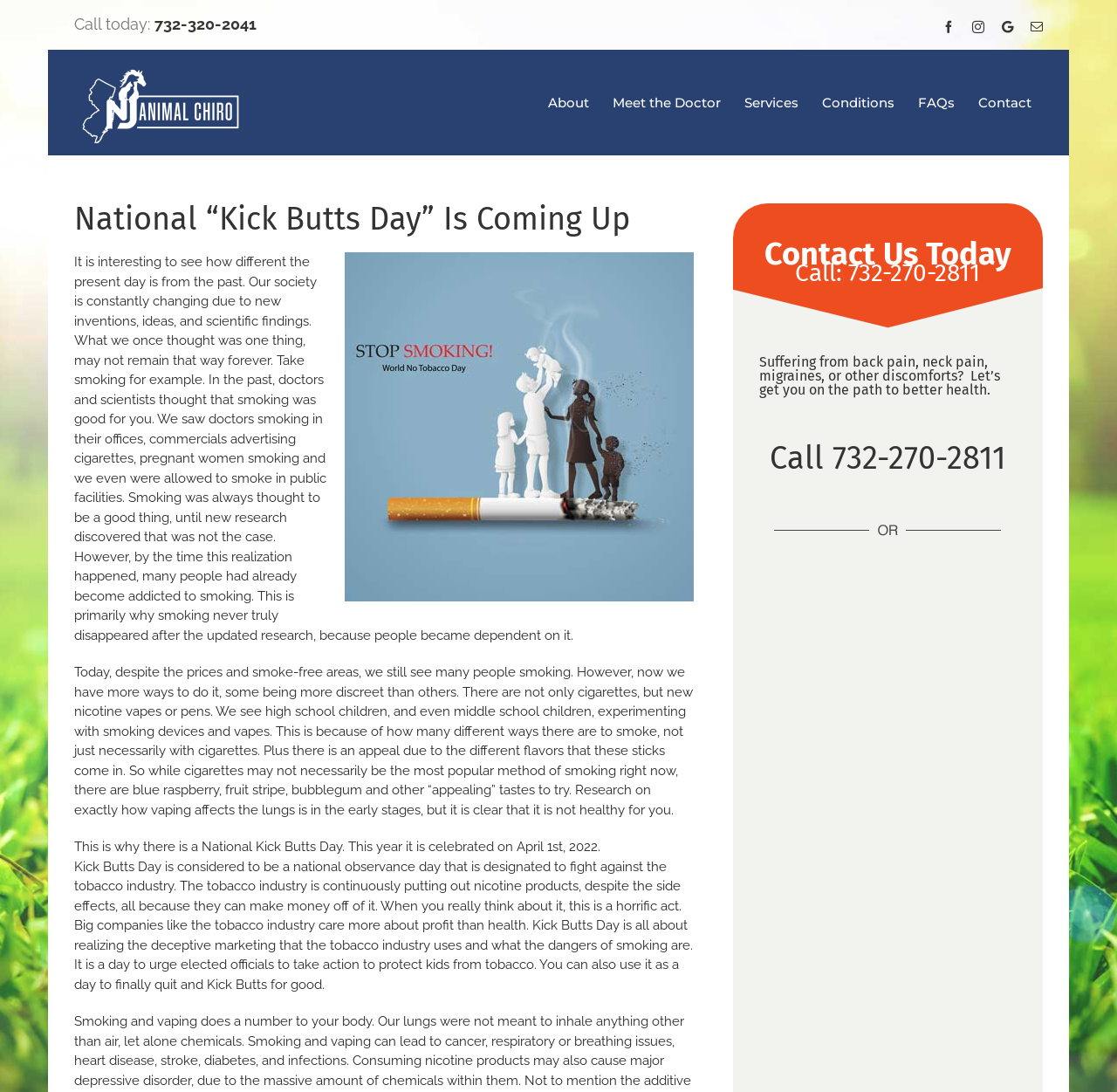Locate the coordinates of the bounding box for the clickable region that fulfills this instruction: "Call the office".

[0.066, 0.014, 0.138, 0.03]